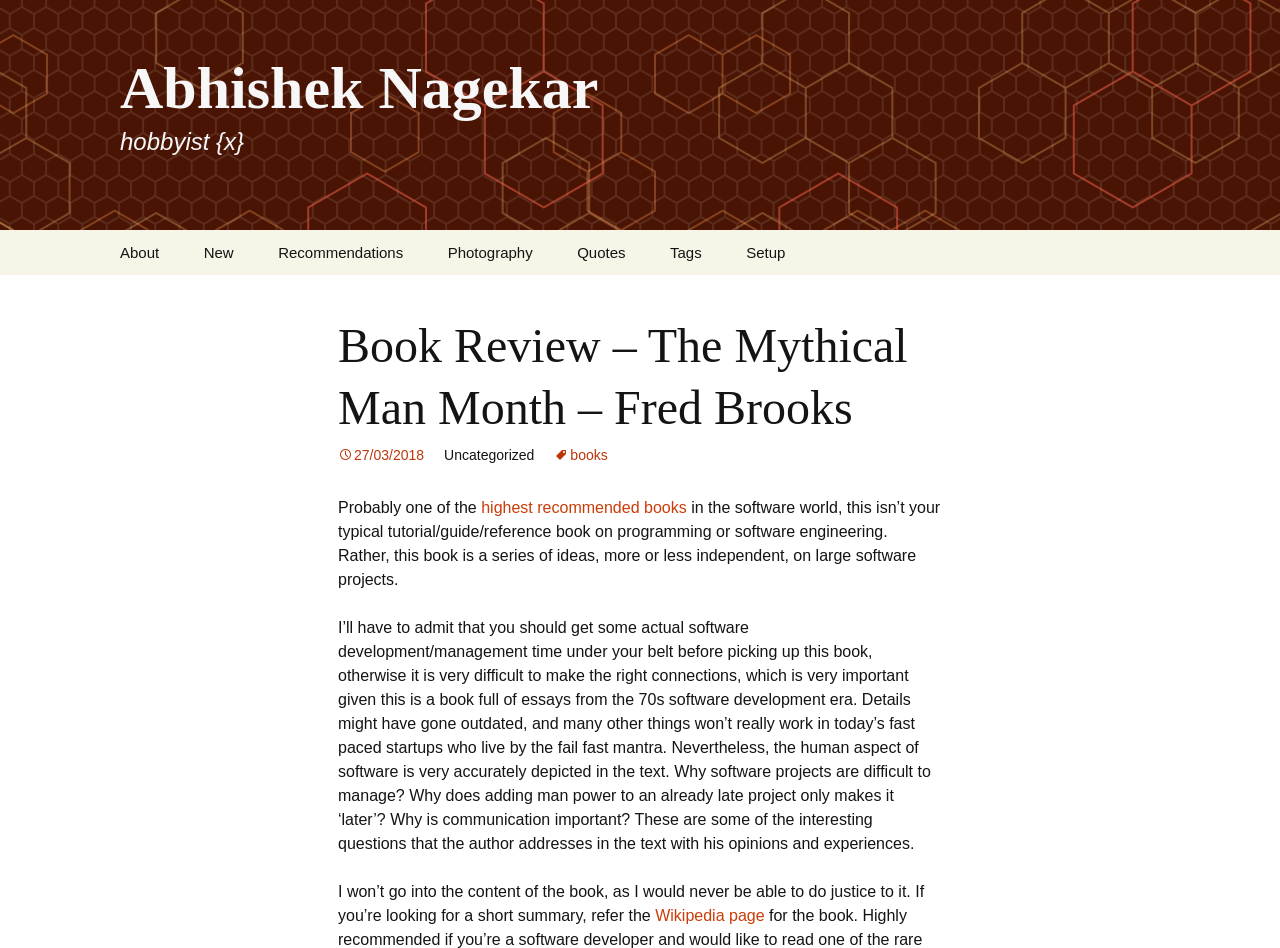Please mark the clickable region by giving the bounding box coordinates needed to complete this instruction: "Search for something".

[0.88, 0.244, 0.906, 0.289]